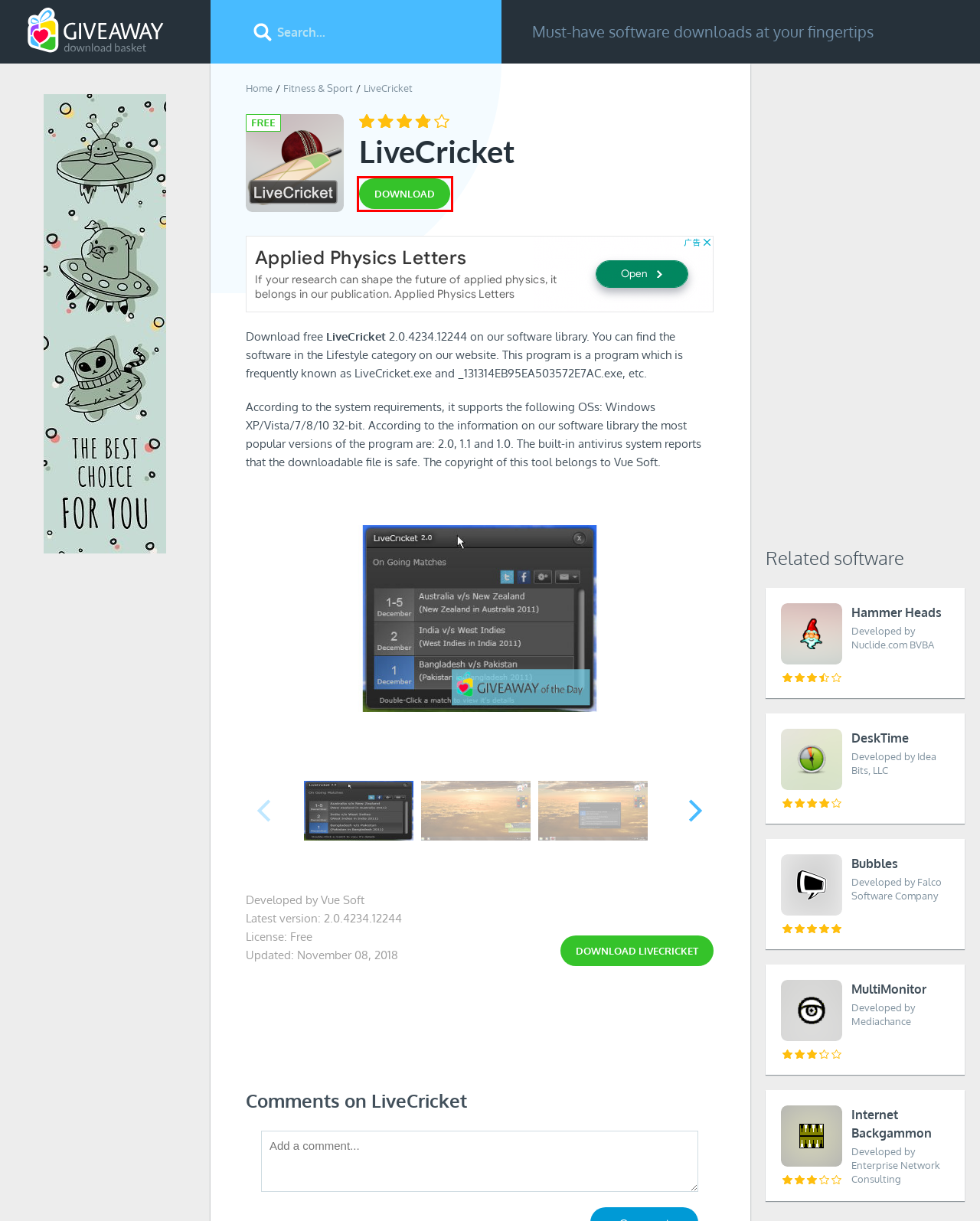Given a screenshot of a webpage with a red bounding box, please pick the webpage description that best fits the new webpage after clicking the element inside the bounding box. Here are the candidates:
A. Download Bubbles 2024 for Windows | Giveaway Download Basket
B. Download DeskTime 2024 for Windows | Giveaway Download Basket
C. Submit your software to Giveaway Download Basket
D. Giveaway of the Day - Privacy Policy
E. Download Hammer Heads 2024 for Windows | Giveaway Download Basket
F. Download Internet Backgammon 2024 for Windows | Giveaway Download Basket
G. Download LiveCricket for Windows | Giveaway Download Basket
H. Download MultiMonitor 2024 for Windows | Giveaway Download Basket

G